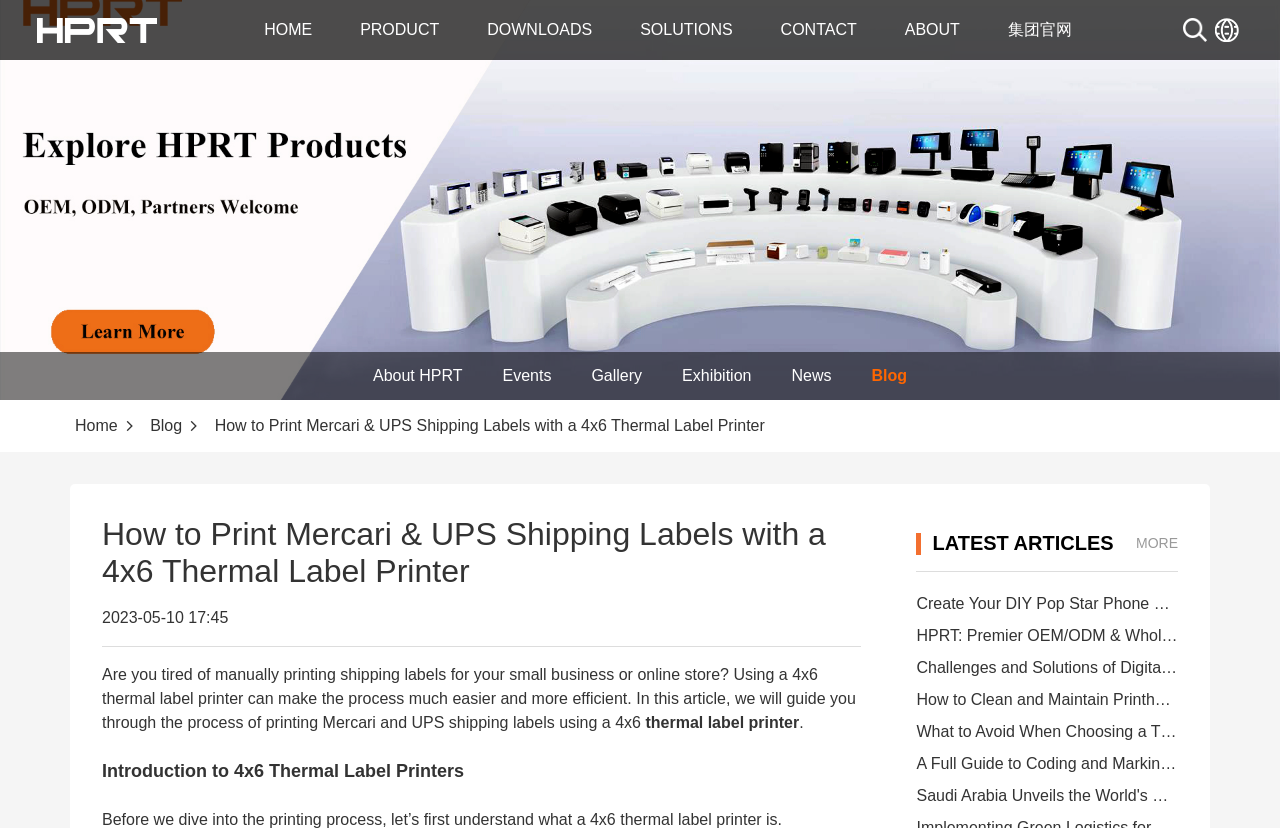What is the category of the latest article?
Give a thorough and detailed response to the question.

The category of the latest article is LATEST ARTICLES, which can be found as a static text above the link 'MORE'.